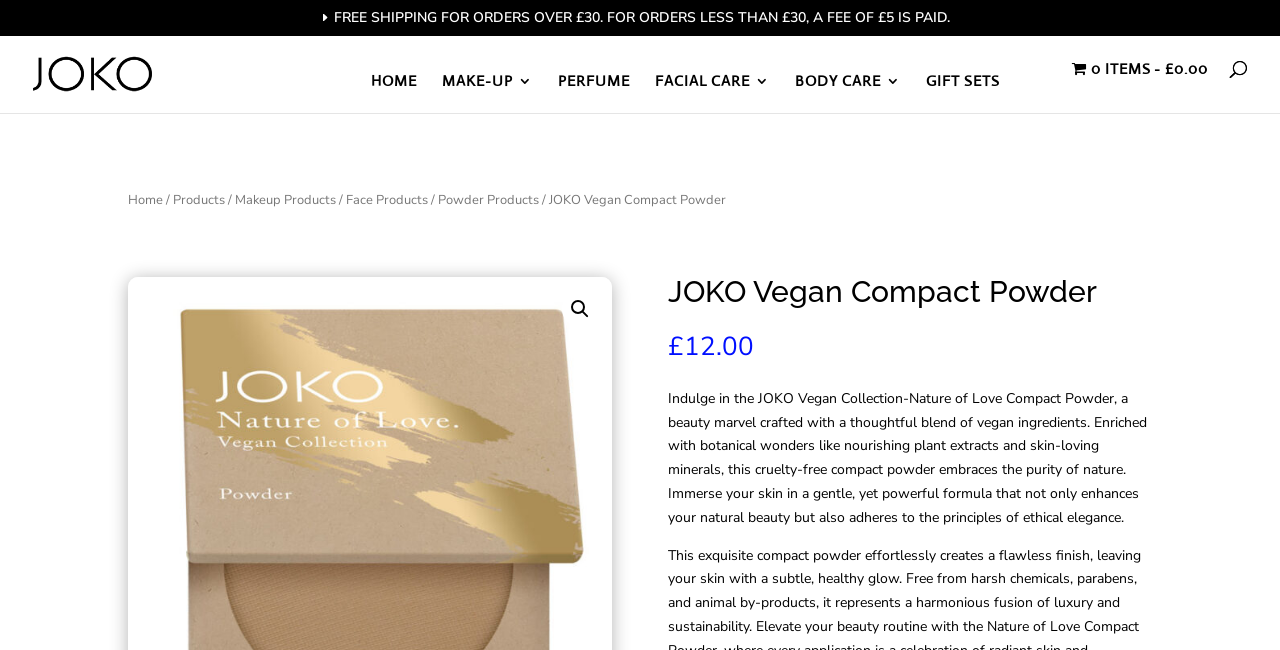Please find and report the bounding box coordinates of the element to click in order to perform the following action: "Search for products". The coordinates should be expressed as four float numbers between 0 and 1, in the format [left, top, right, bottom].

[0.053, 0.054, 0.953, 0.057]